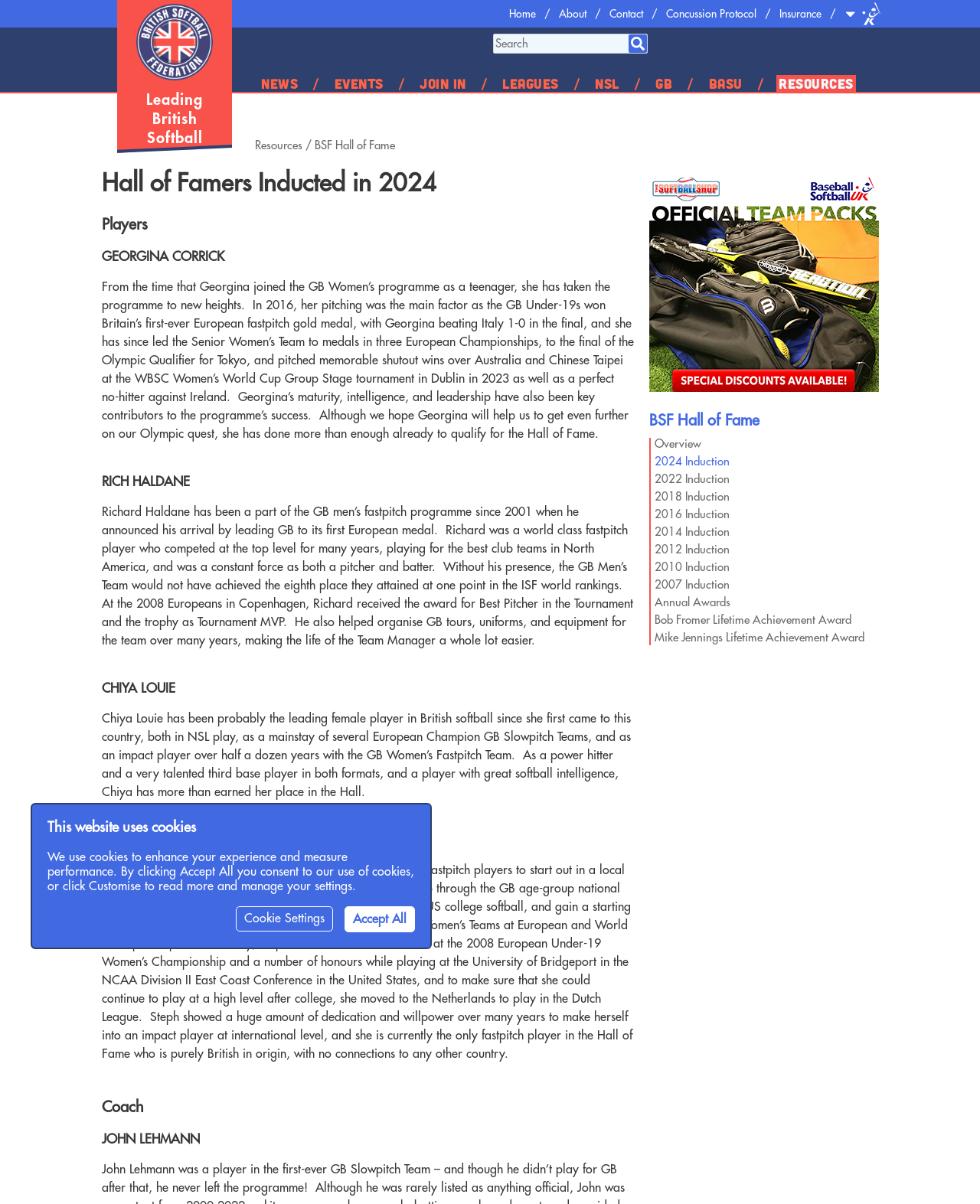Please find and generate the text of the main header of the webpage.

Leading
British
Softball